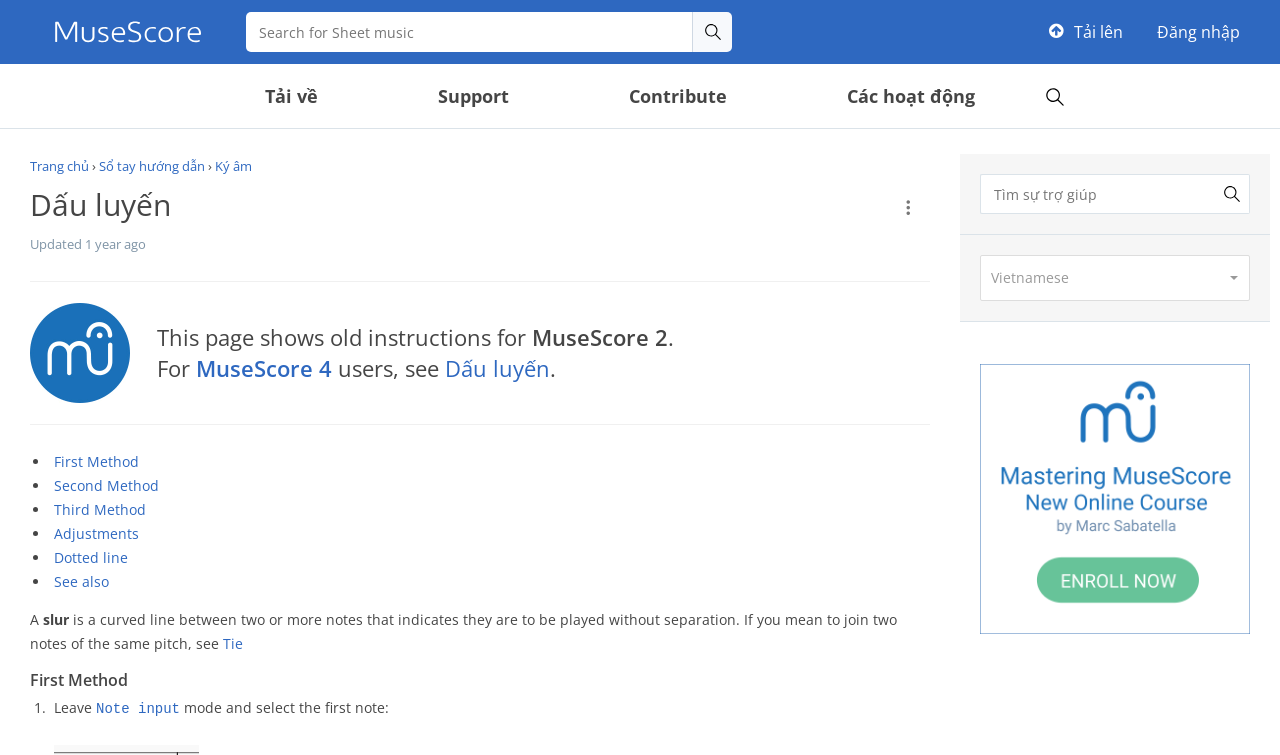What is the purpose of the search box?
Please provide a single word or phrase as your answer based on the image.

Search the website